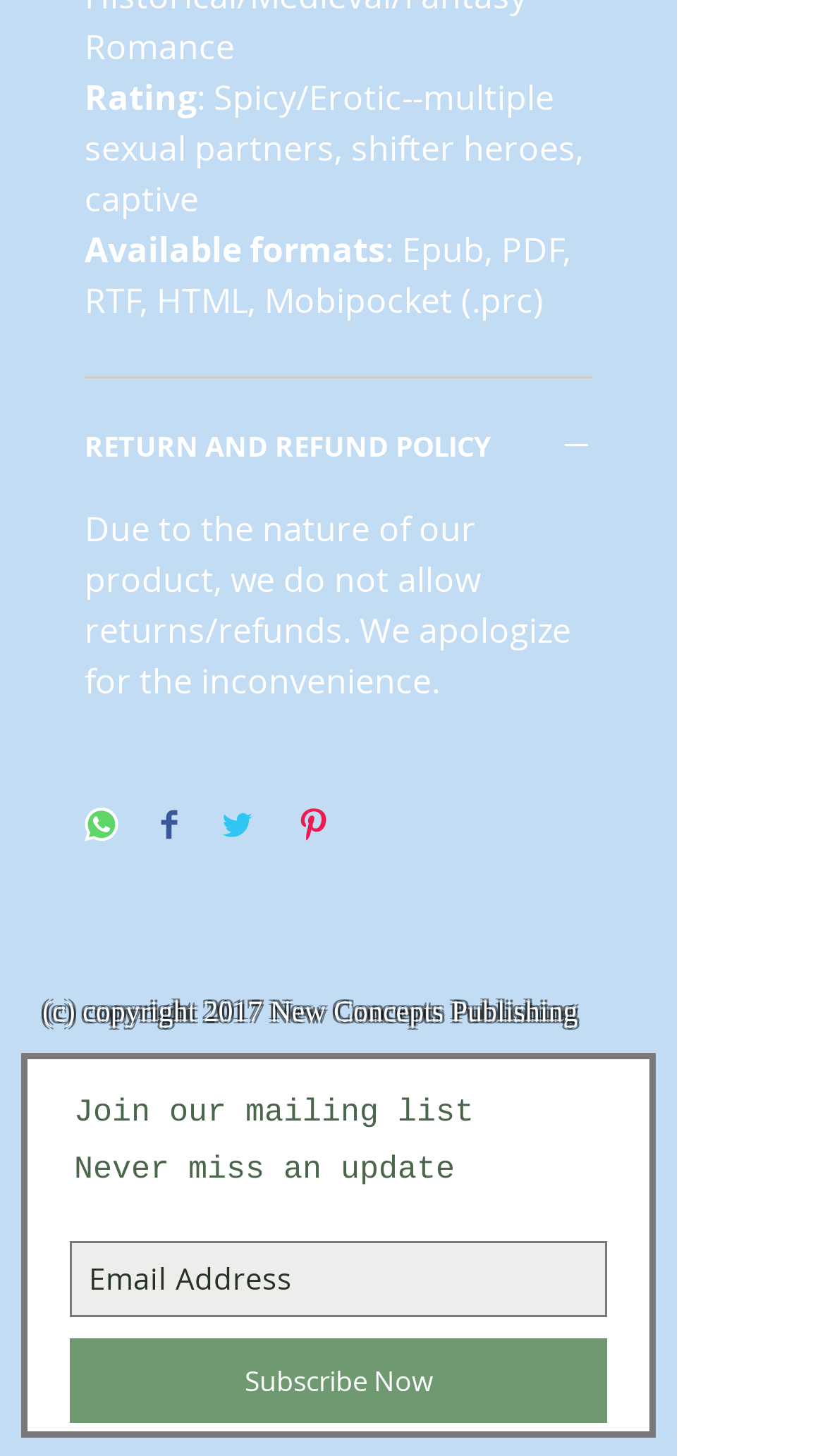Please give the bounding box coordinates of the area that should be clicked to fulfill the following instruction: "Share on WhatsApp". The coordinates should be in the format of four float numbers from 0 to 1, i.e., [left, top, right, bottom].

[0.103, 0.555, 0.144, 0.582]